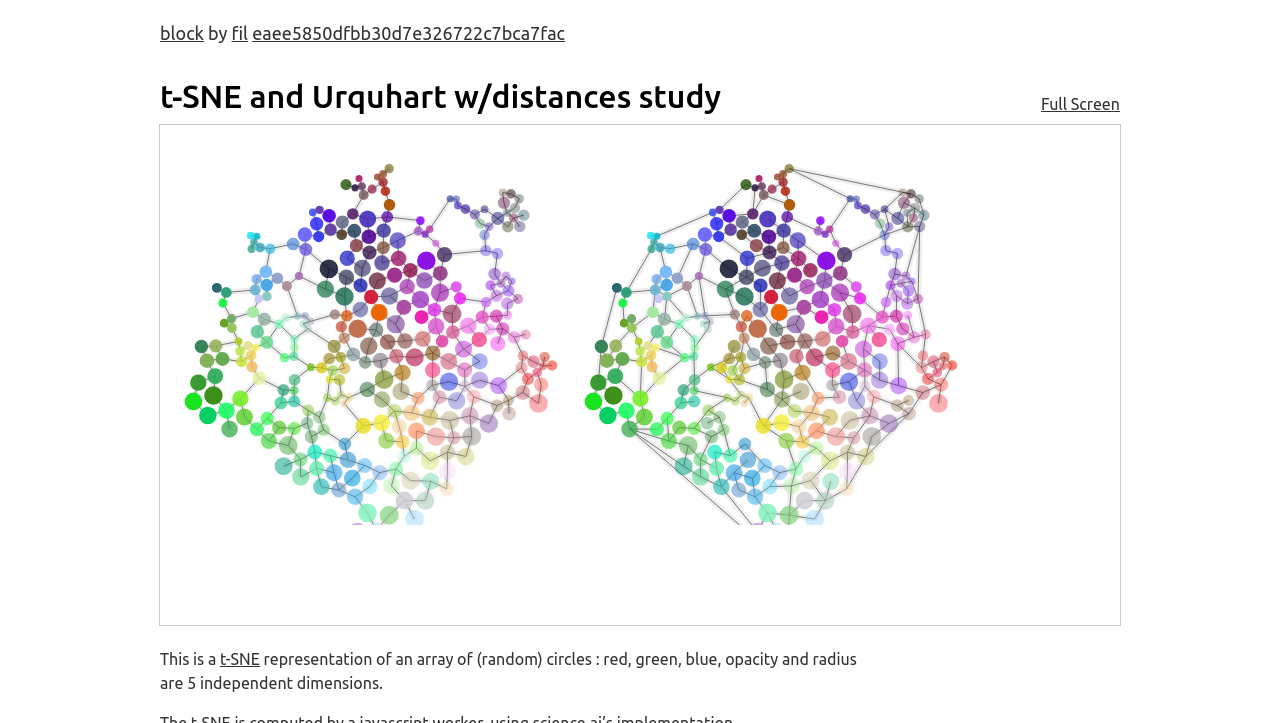Locate the bounding box coordinates of the UI element described by: "eaee5850dfbb30d7e326722c7bca7fac". Provide the coordinates as four float numbers between 0 and 1, formatted as [left, top, right, bottom].

[0.197, 0.032, 0.441, 0.059]